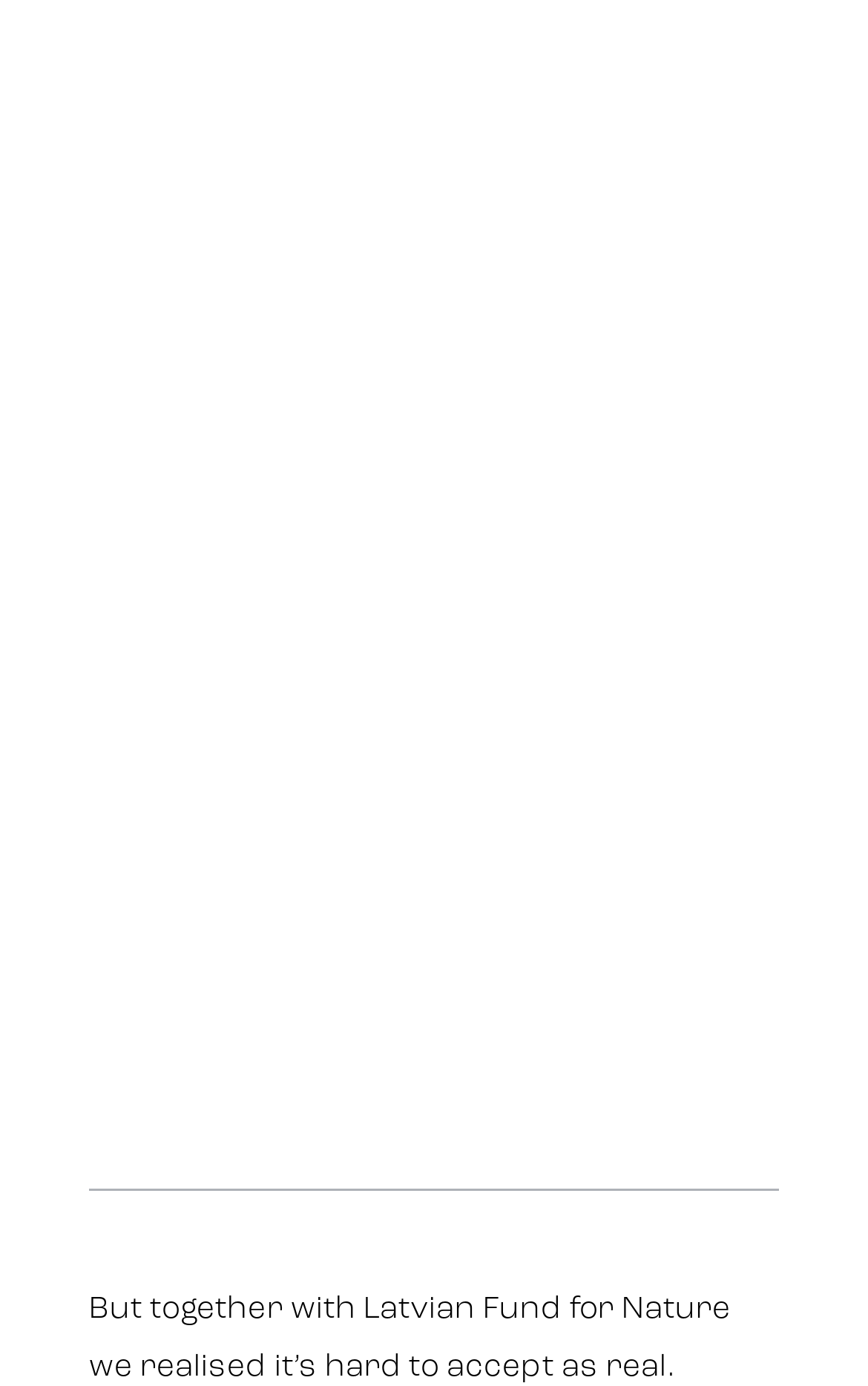Determine the bounding box of the UI element mentioned here: "Instagram@wknd.lv". The coordinates must be in the format [left, top, right, bottom] with values ranging from 0 to 1.

[0.5, 0.583, 0.858, 0.663]